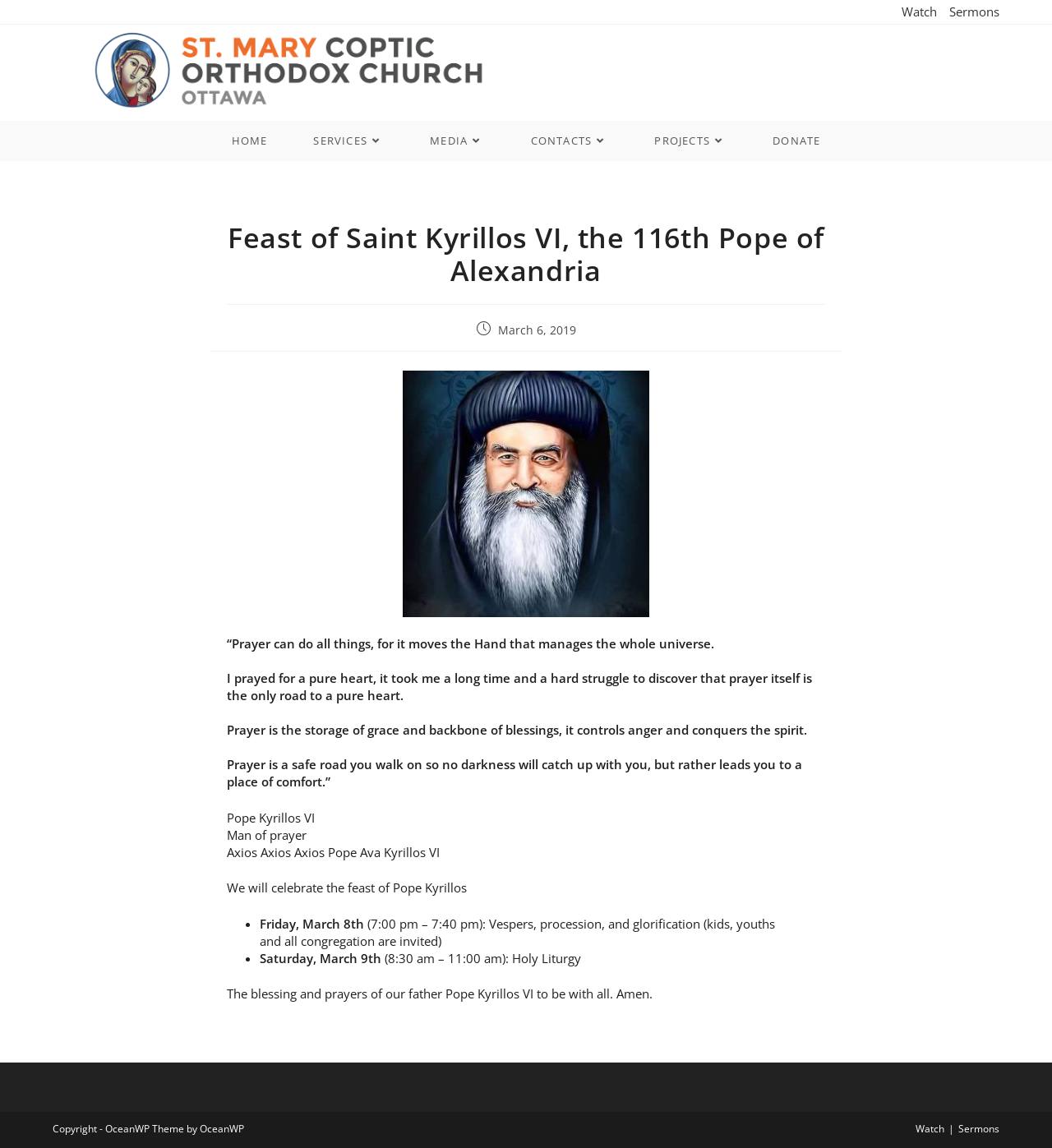Find the bounding box coordinates for the area you need to click to carry out the instruction: "Read the 'SERMONS'". The coordinates should be four float numbers between 0 and 1, indicated as [left, top, right, bottom].

[0.902, 0.003, 0.95, 0.018]